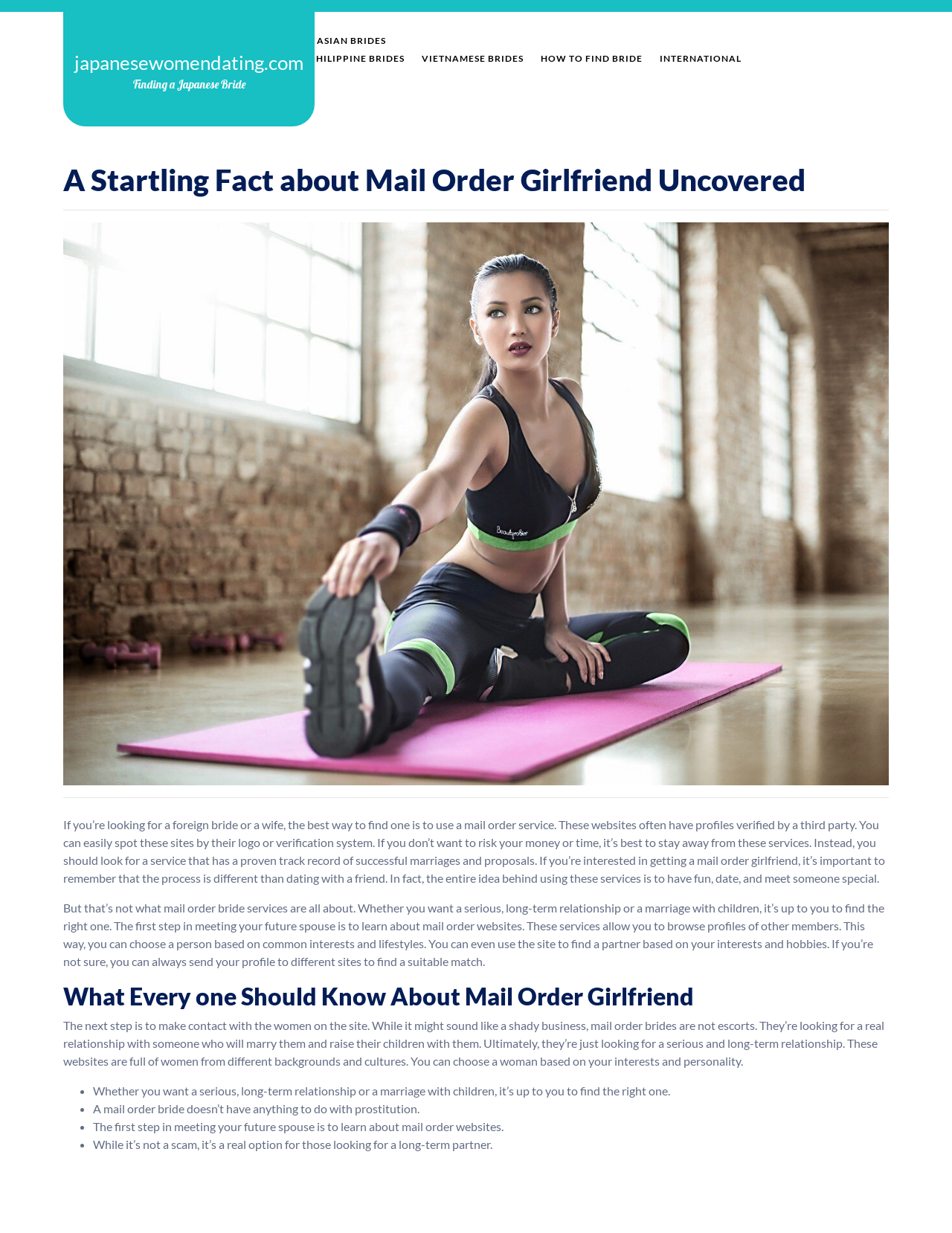Offer a detailed explanation of the webpage layout and contents.

The webpage is about mail order brides and girlfriends, specifically focusing on Japanese brides. At the top, there is a logo and a link to the website "japanesewomendating.com". Below the logo, there is a heading "Finding a Japanese Bride" and a navigation menu with links to different categories of brides, including Japanese, Asian, Chinese, Philippine, and Vietnamese.

The main content of the webpage is divided into sections, each with a heading and a block of text. The first section has a heading "A Startling Fact about Mail Order Girlfriend Uncovered" and a paragraph of text that explains the benefits of using mail order services to find a foreign bride or wife. The text also warns against using services that are not verified by a third party.

The next section has a heading "What Every one Should Know About Mail Order Girlfriend" and several paragraphs of text that explain the process of using mail order websites to find a partner. The text emphasizes that mail order brides are not escorts and are looking for a real relationship with someone who will marry them and raise their children with them.

There are also several bullet points listed below, summarizing the key points about mail order girlfriends, including the fact that it's a real option for those looking for a long-term partner and that it's not a scam.

Overall, the webpage appears to be an informational resource for those interested in finding a mail order bride or girlfriend, with a focus on Japanese brides.